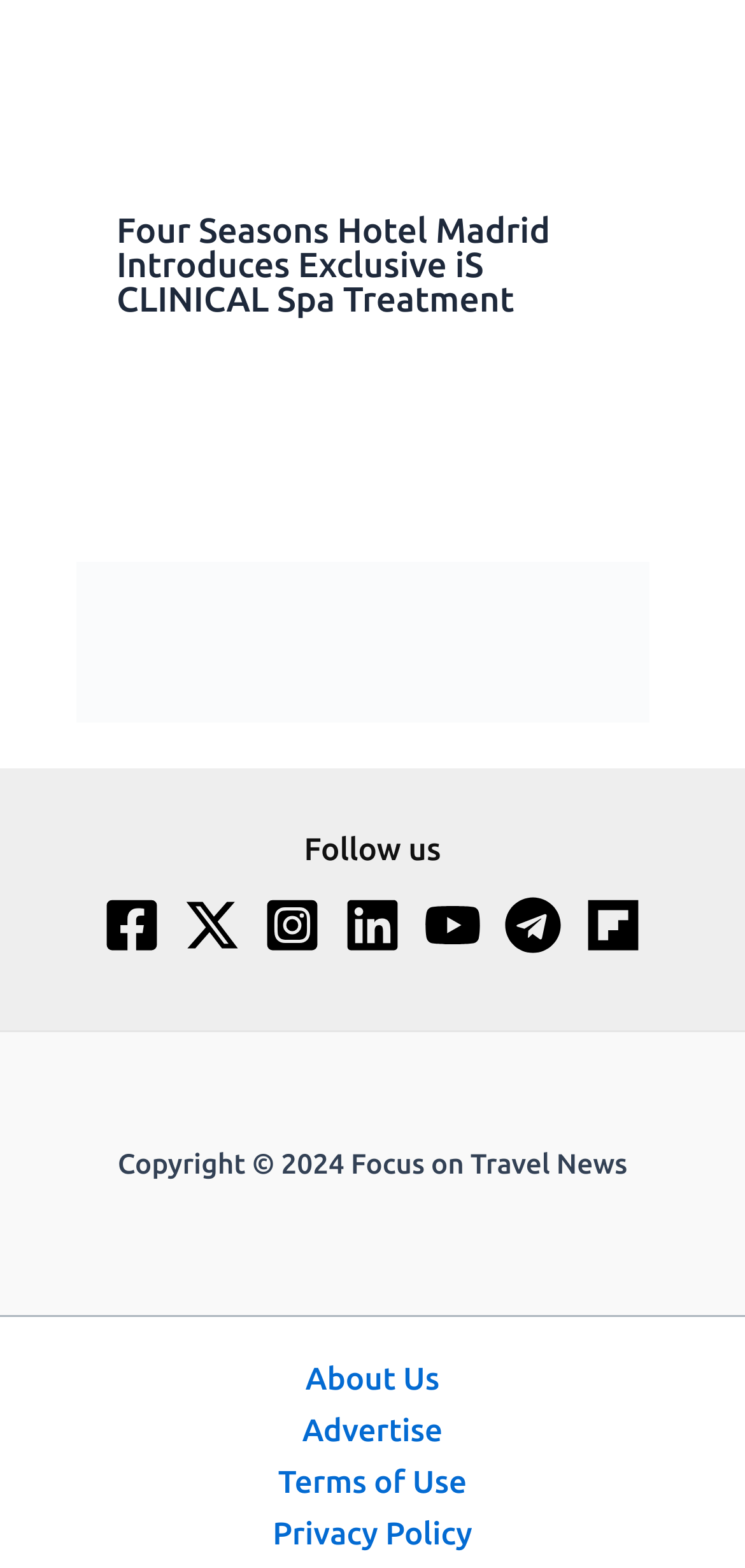Analyze the image and answer the question with as much detail as possible: 
How many social media links are there?

I counted the number of social media links by looking at the links with image children, which are Facebook, Twitter, Instagram, Linkedin, YouTube, Telegram, and Flipboard.